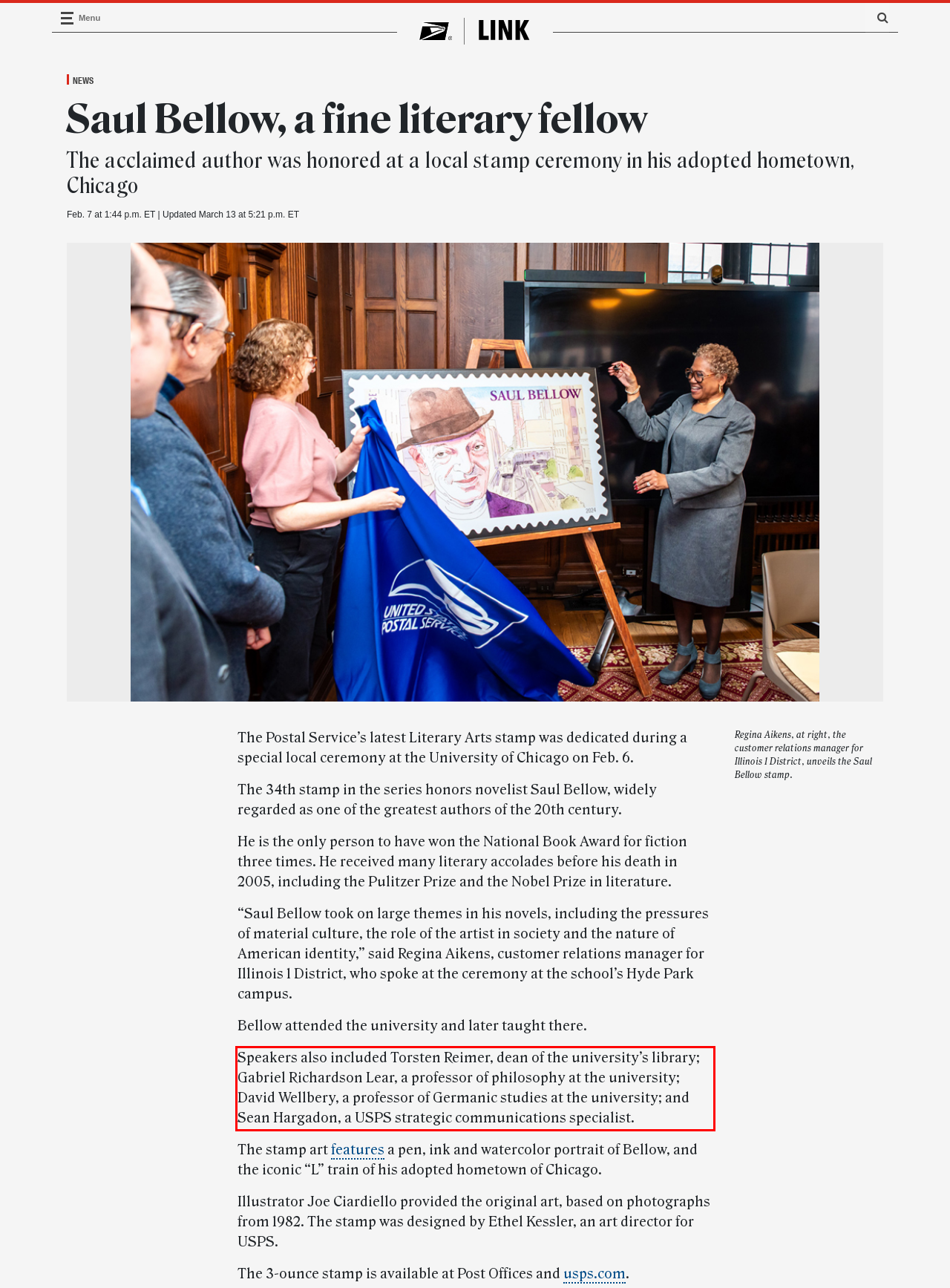Extract and provide the text found inside the red rectangle in the screenshot of the webpage.

Speakers also included Torsten Reimer, dean of the university’s library; Gabriel Richardson Lear, a professor of philosophy at the university; David Wellbery, a professor of Germanic studies at the university; and Sean Hargadon, a USPS strategic communications specialist.